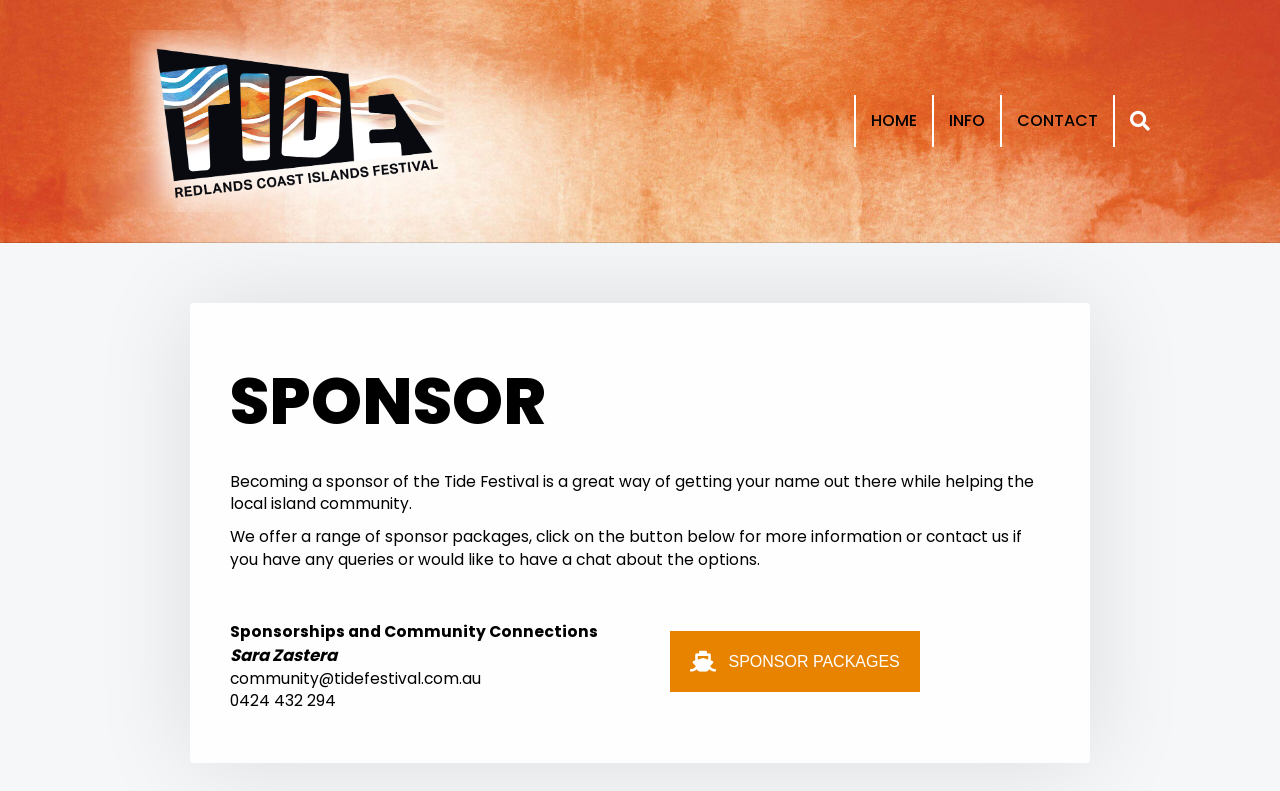Using the description: "aria-label="Search"", identify the bounding box of the corresponding UI element in the screenshot.

[0.871, 0.124, 0.898, 0.182]